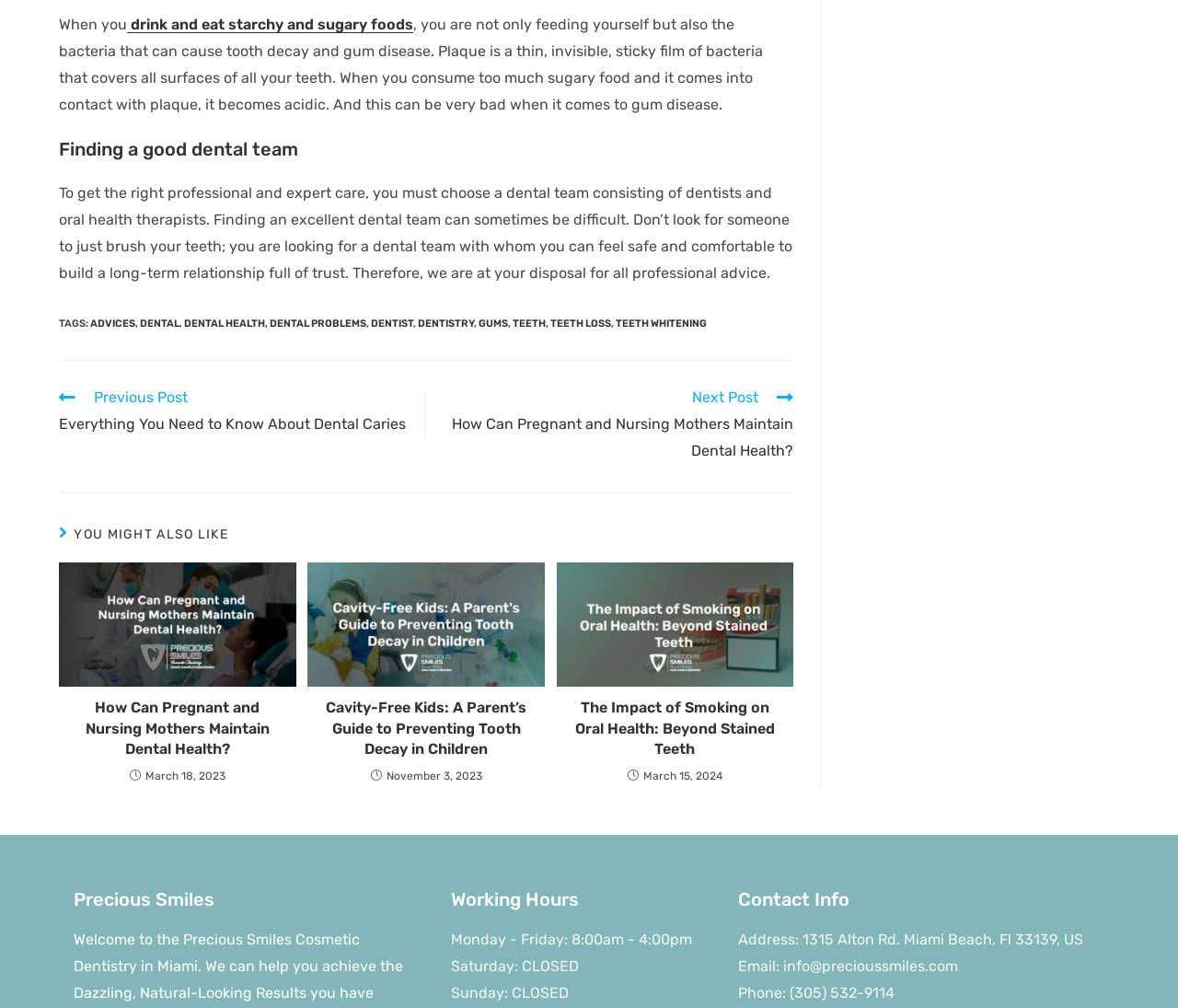Please identify the bounding box coordinates of the element I need to click to follow this instruction: "Visit the previous post Everything You Need to Know About Dental Caries".

[0.05, 0.386, 0.345, 0.435]